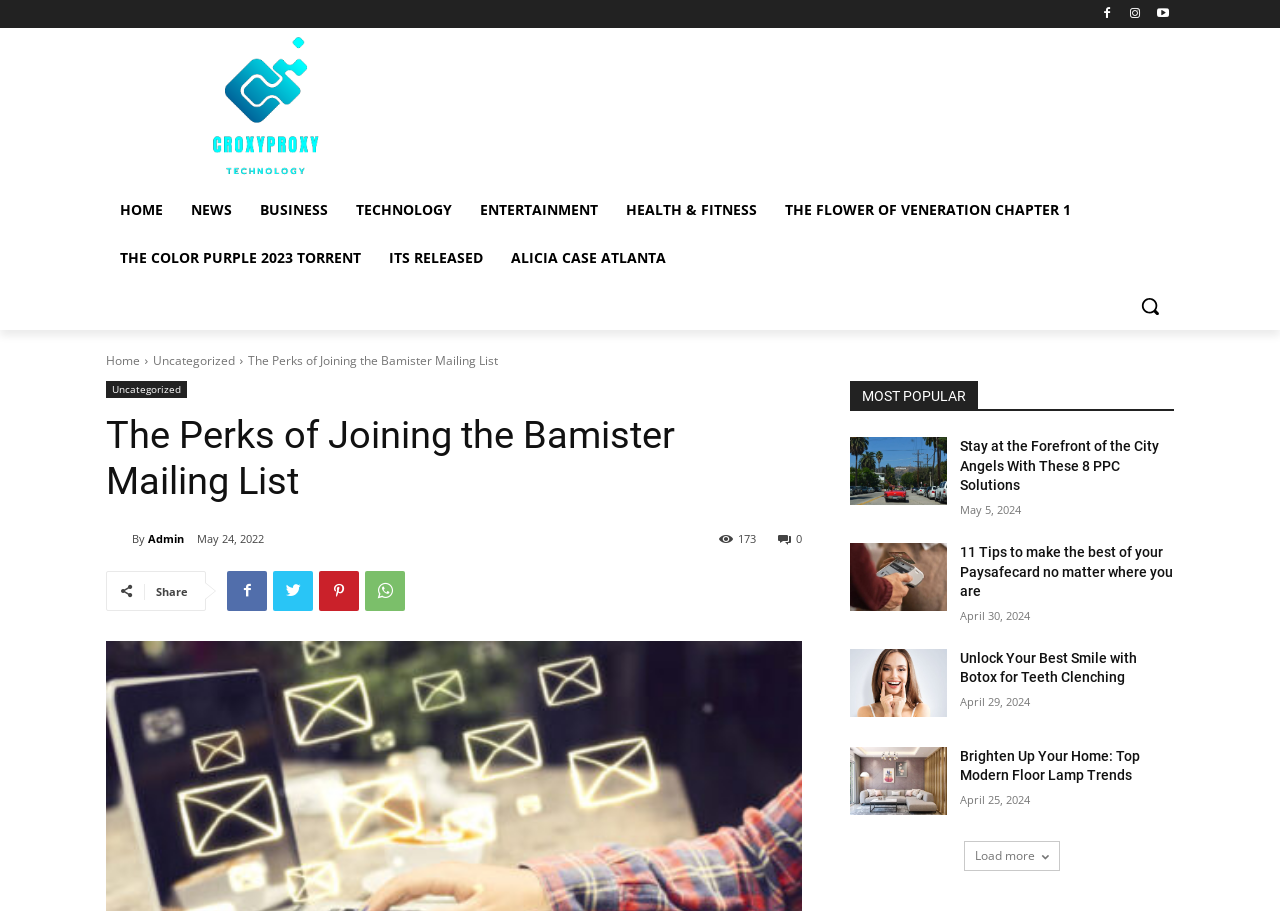Identify the bounding box coordinates necessary to click and complete the given instruction: "Load more articles".

[0.753, 0.923, 0.828, 0.956]